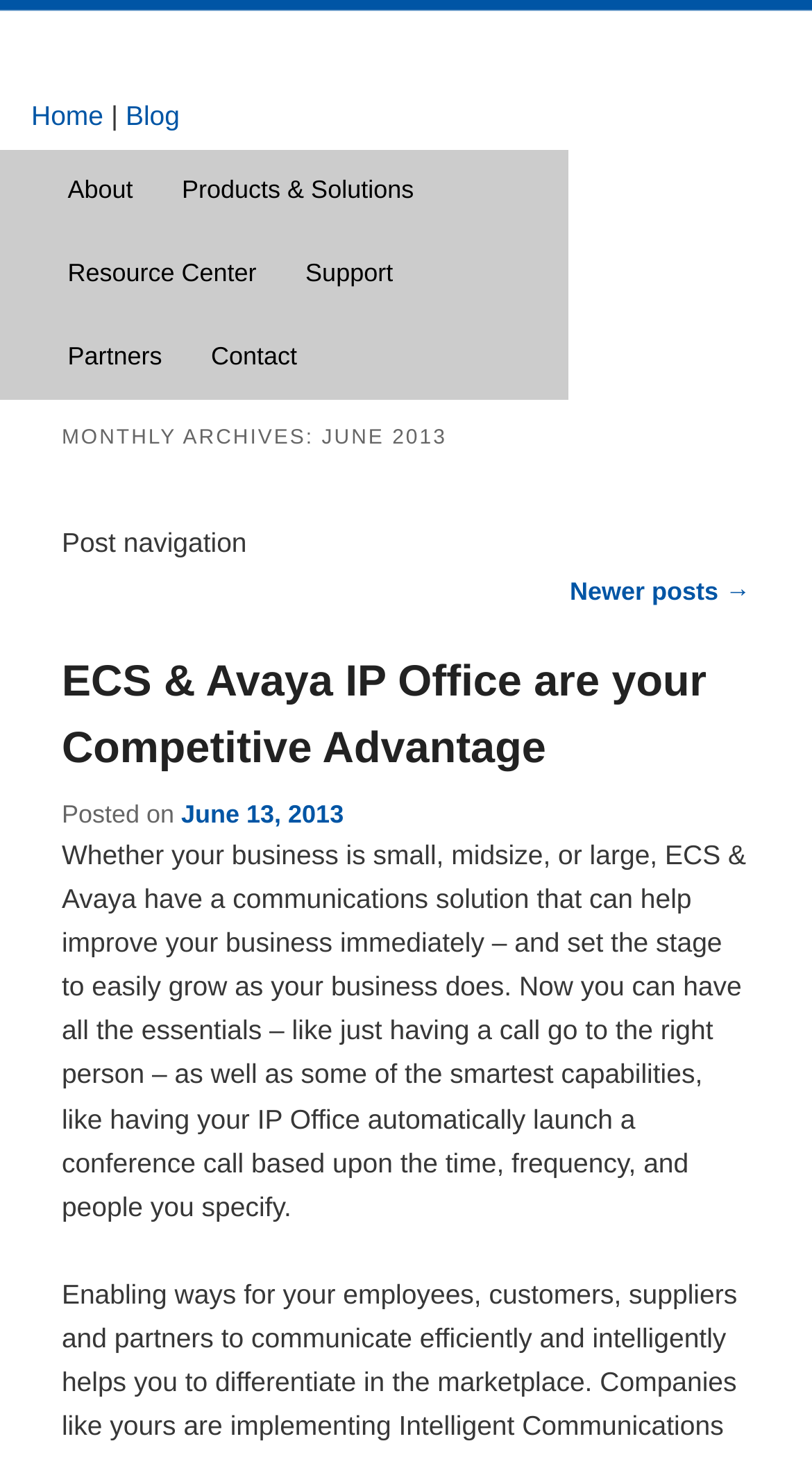Identify and provide the text content of the webpage's primary headline.

MONTHLY ARCHIVES: JUNE 2013